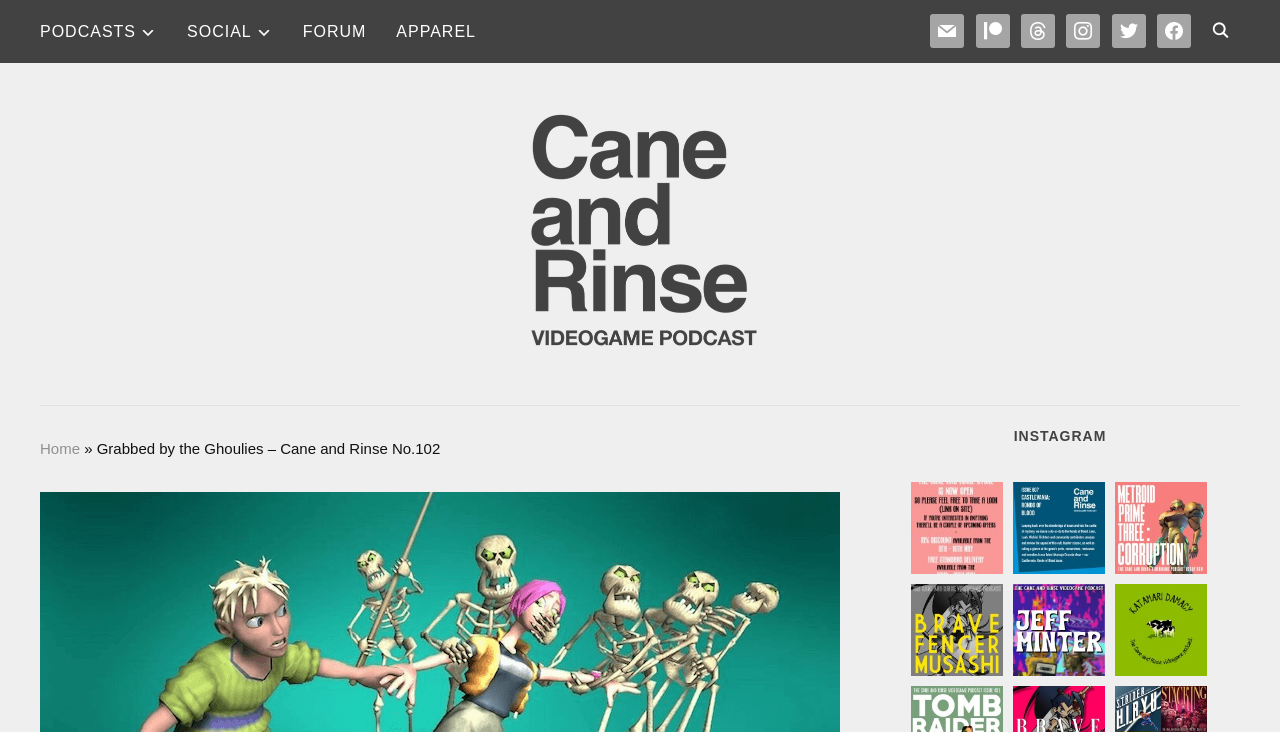Determine the bounding box coordinates for the clickable element to execute this instruction: "Click the 'About' link". Provide the coordinates as four float numbers between 0 and 1, i.e., [left, top, right, bottom].

None